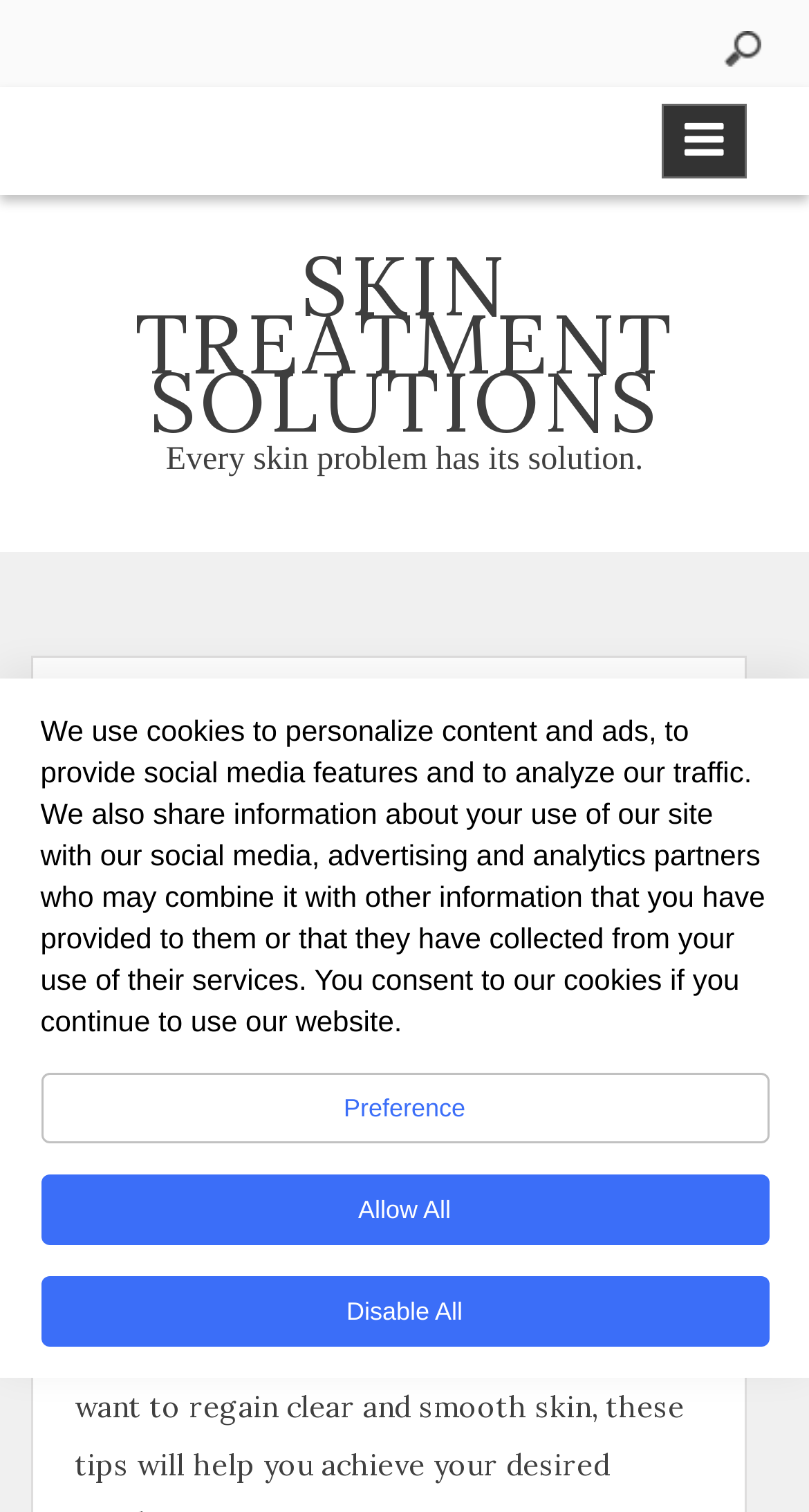Using the provided element description, identify the bounding box coordinates as (top-left x, top-left y, bottom-right x, bottom-right y). Ensure all values are between 0 and 1. Description: name="s" placeholder="Search …"

[0.872, 0.014, 0.962, 0.052]